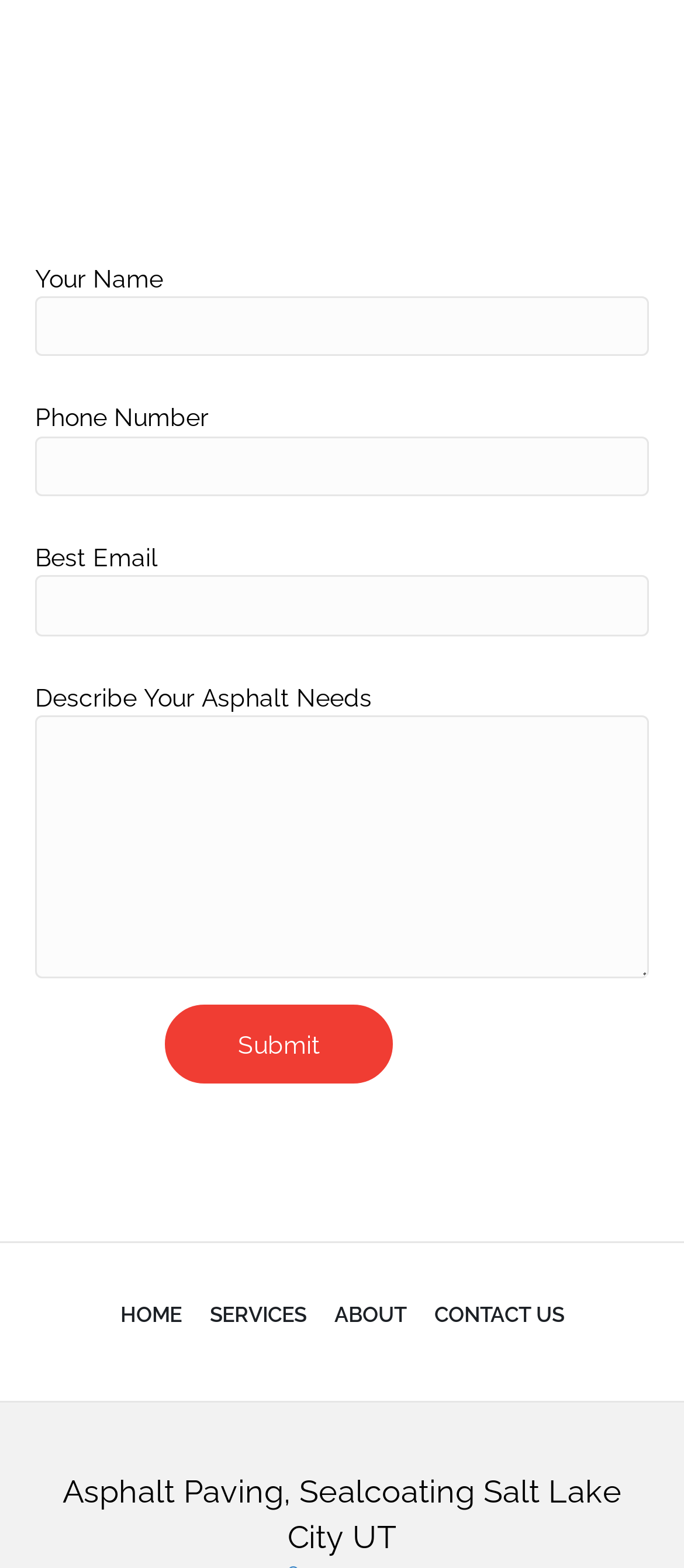Identify the bounding box coordinates of the section to be clicked to complete the task described by the following instruction: "Enter your phone number". The coordinates should be four float numbers between 0 and 1, formatted as [left, top, right, bottom].

[0.051, 0.278, 0.949, 0.316]